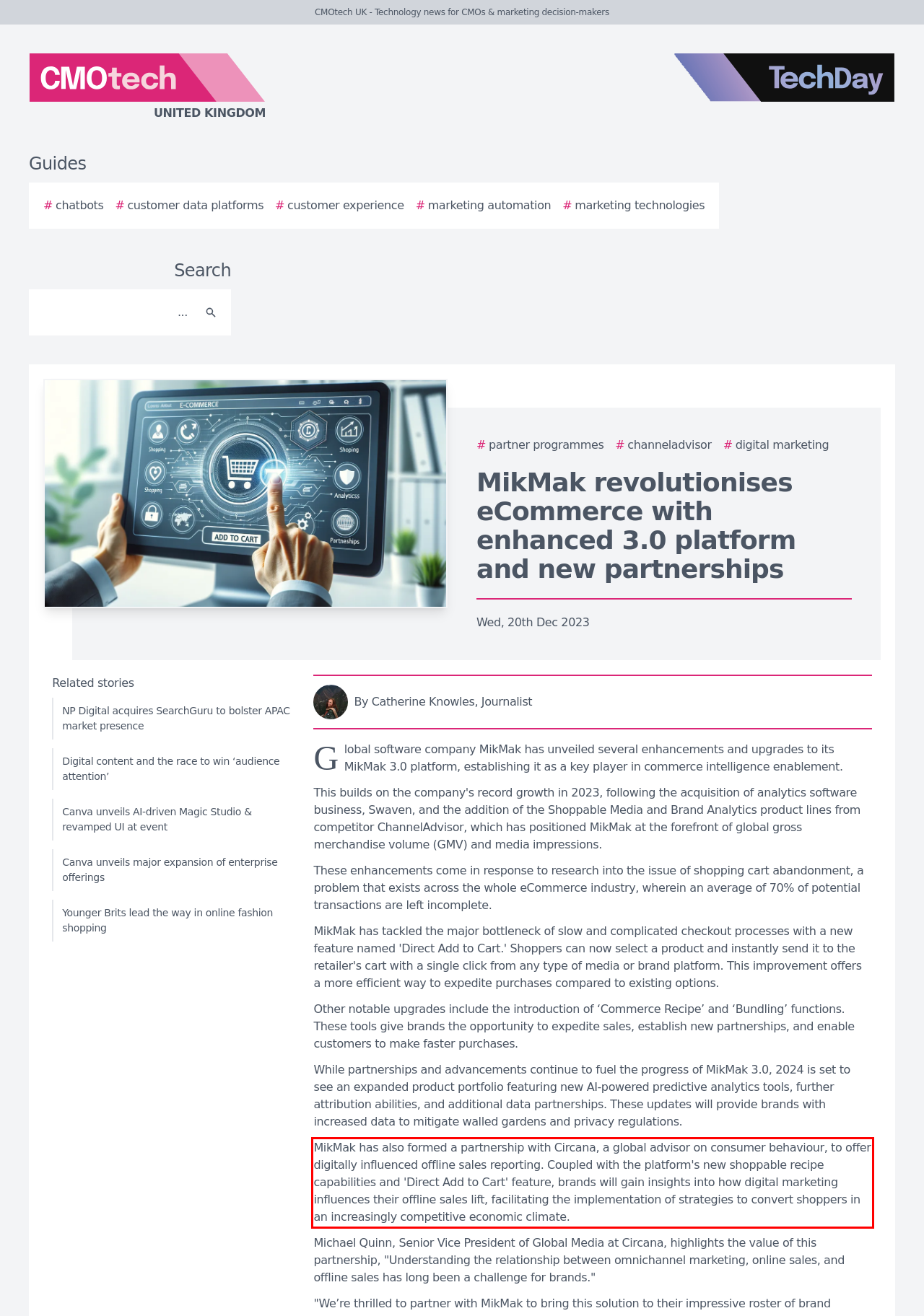Review the screenshot of the webpage and recognize the text inside the red rectangle bounding box. Provide the extracted text content.

MikMak has also formed a partnership with Circana, a global advisor on consumer behaviour, to offer digitally influenced offline sales reporting. Coupled with the platform's new shoppable recipe capabilities and 'Direct Add to Cart' feature, brands will gain insights into how digital marketing influences their offline sales lift, facilitating the implementation of strategies to convert shoppers in an increasingly competitive economic climate.